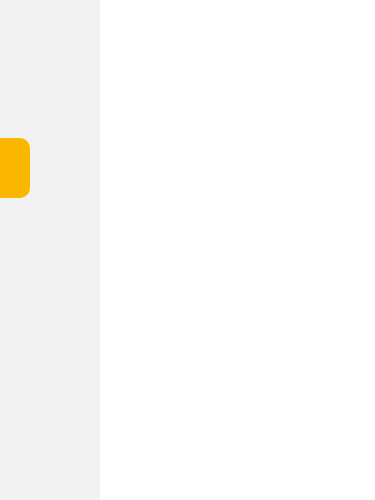Analyze the image and describe all key details you can observe.

The image features the GUESS Women's Stainless Steel Android Wear Touch Watch, showcasing a modern design that merges elegance with technology. This smartwatch is not only compatible with both iPhone and Android devices but also boasts an iconic blue silicone strap complemented by a stylish rose gold-tone case. With a case diameter of 41.5 mm, it embodies a sleek profile ideal for both casual and professional settings. The watch is equipped with a digital touch movement, making it user-friendly and versatile. Notably, it offers a one-year limited manufacturer warranty, although it is not water-resistant. This piece is perfect for those seeking functionality and style, with accessory bands available for those who desire a variety of looks.